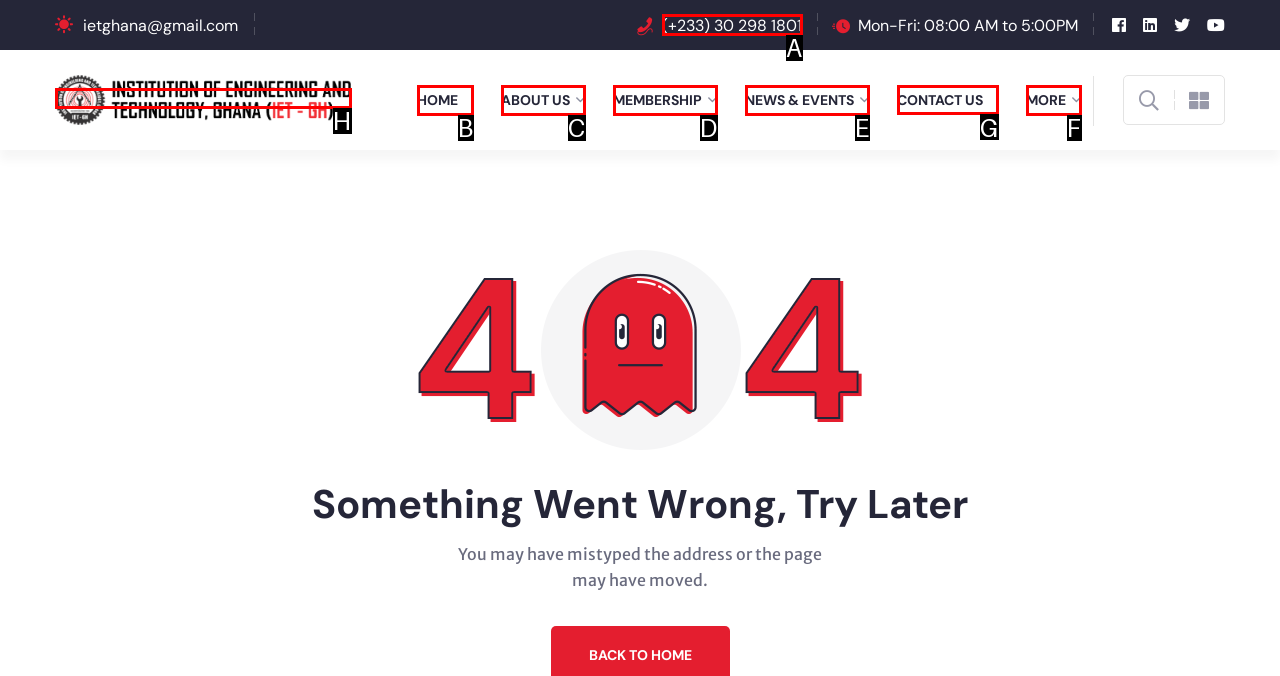Please indicate which HTML element should be clicked to fulfill the following task: Share the article with friends on Facebook. Provide the letter of the selected option.

None